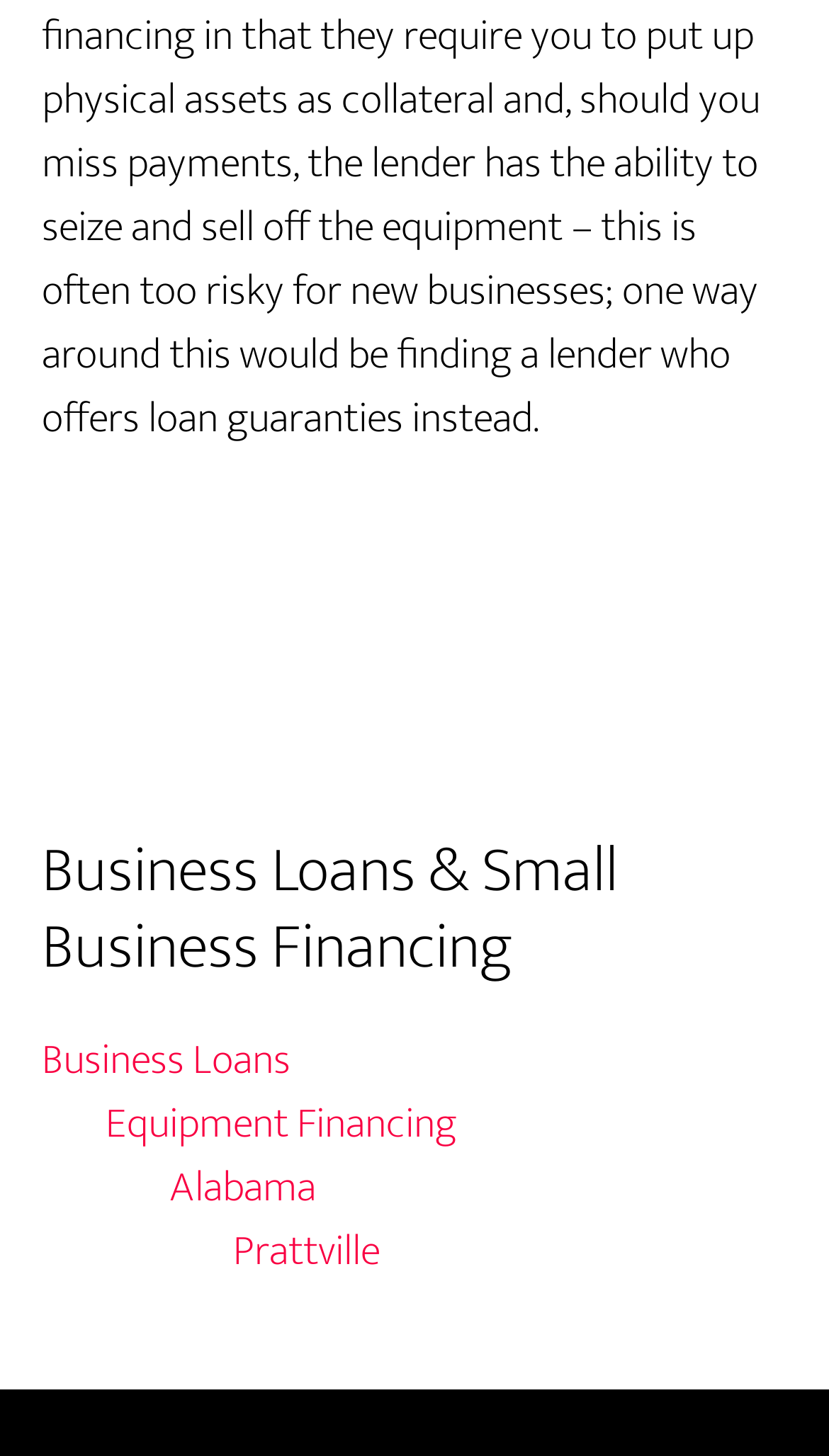How many headings are in the Primary Sidebar?
Please interpret the details in the image and answer the question thoroughly.

I counted the number of heading elements within the Primary Sidebar section, which are 'Primary Sidebar' and 'Business Loans & Small Business Financing'.